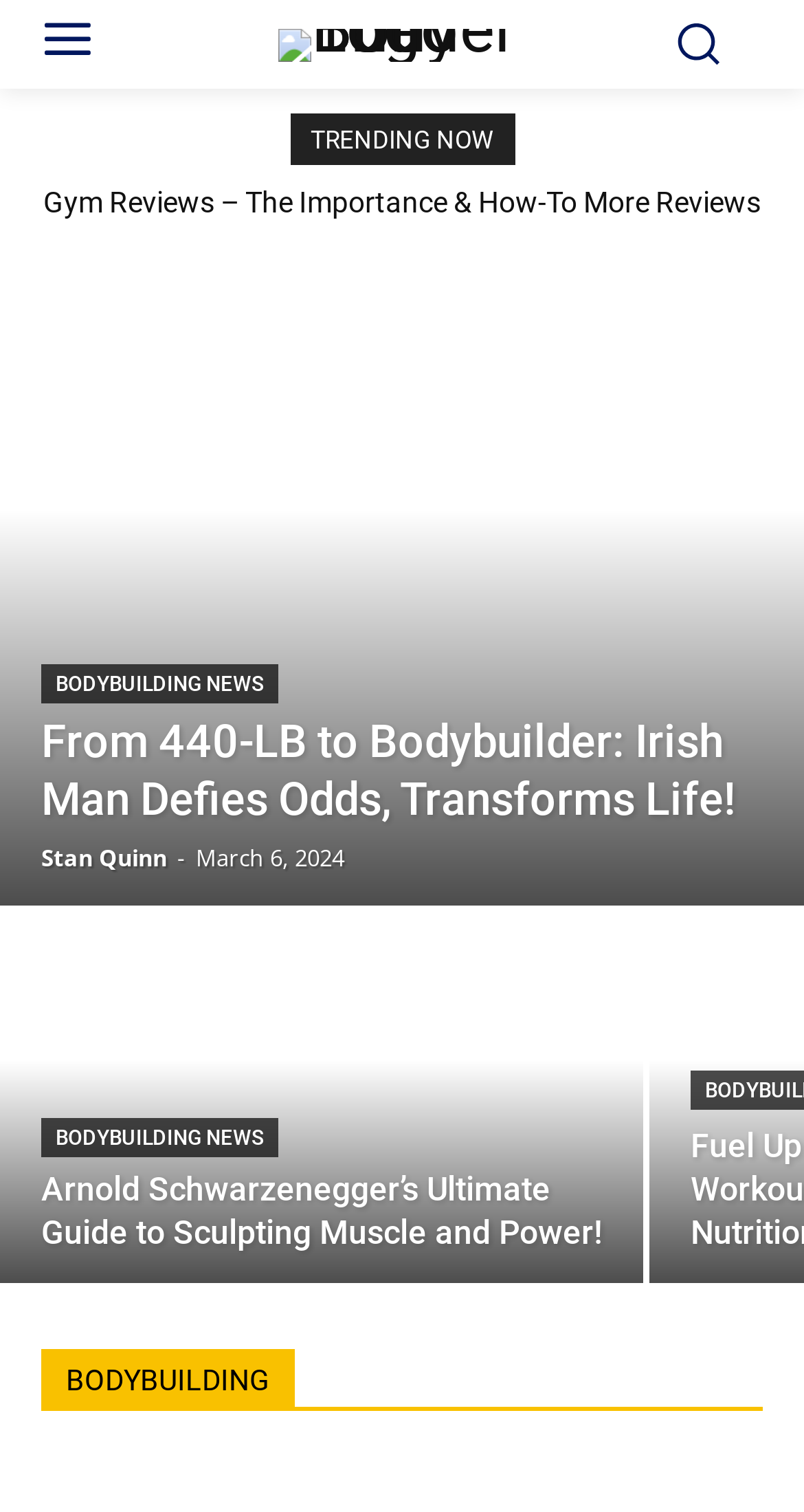How many articles are on the front page?
Using the visual information, reply with a single word or short phrase.

7